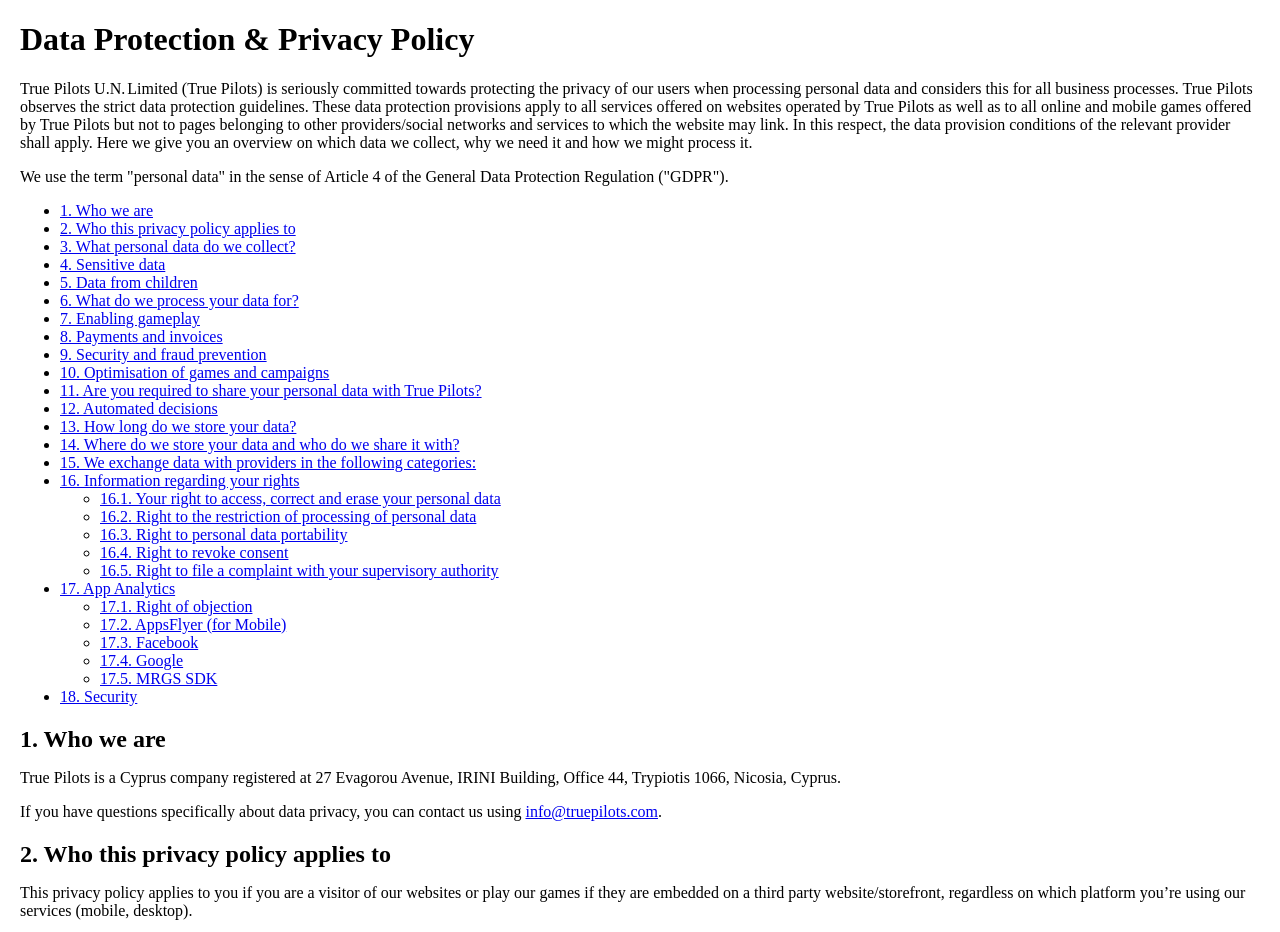What is the purpose of True Pilots' data protection policy?
Using the visual information, answer the question in a single word or phrase.

Protecting user privacy